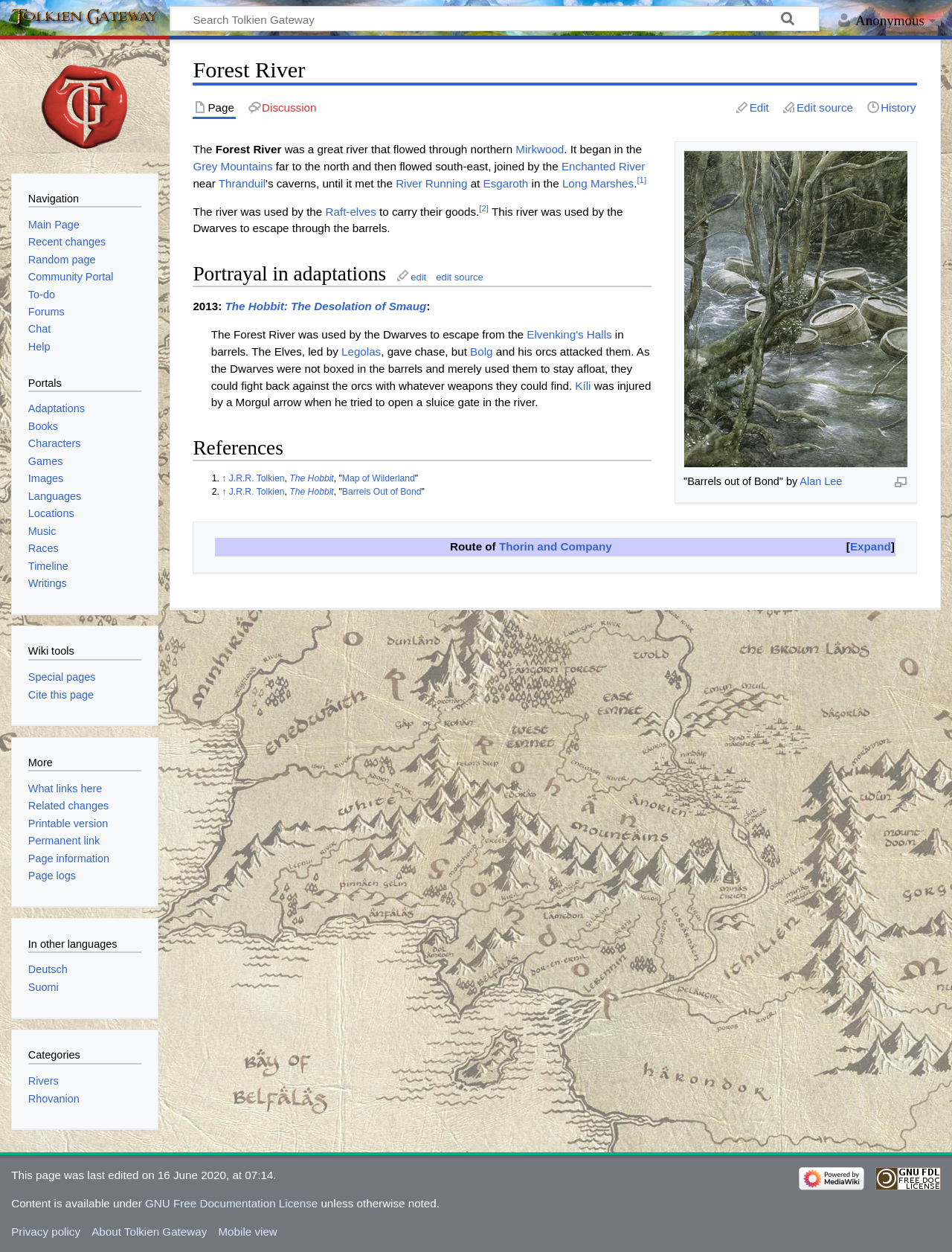Examine the screenshot and answer the question in as much detail as possible: What is the name of the king whose halls the Dwarves escaped from?

In the section 'Portrayal in adaptations', it is stated that 'The Forest River was used by the Dwarves to escape from the Elvenking's Halls in barrels.'